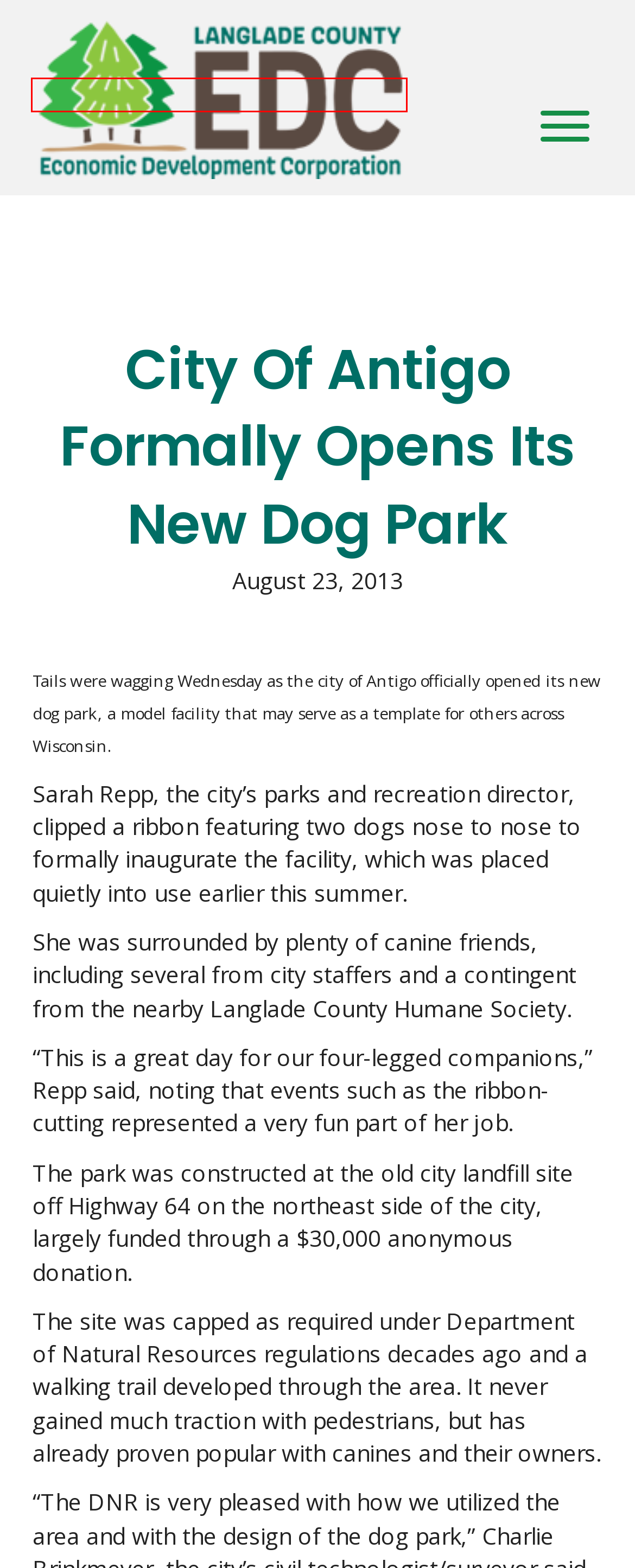Given a webpage screenshot with a red bounding box around a UI element, choose the webpage description that best matches the new webpage after clicking the element within the bounding box. Here are the candidates:
A. Our County Demographics | Langlade County EDC
B. Business Success Stories | Langlade County EDC
C. NTC In Antigo Opened For Classes Monday - Langlade County Economic Development
D. Job Training | Training Resources | Langlade County EDC
E. Infrastructure | Utilities | Internet Providers | Langlade County EDC
F. Manufacturing | Manufacturers | Langlade County EDC
G. Business | Agriculture | Jobs | Land for Sale | Langlade County EDC
H. Workforce Development | Training | Jobs | Langlade County EDC

G